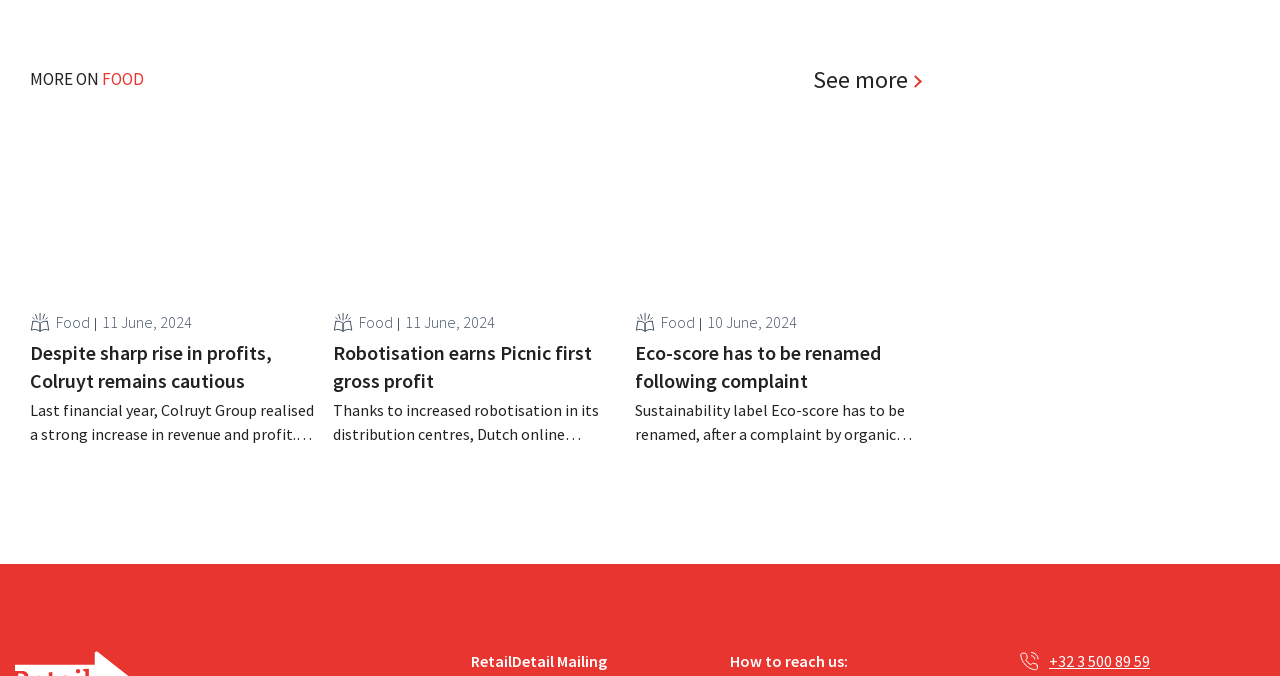Find the bounding box coordinates of the area that needs to be clicked in order to achieve the following instruction: "Call the phone number '+32 3 500 89 59'". The coordinates should be specified as four float numbers between 0 and 1, i.e., [left, top, right, bottom].

[0.796, 0.963, 0.988, 0.993]